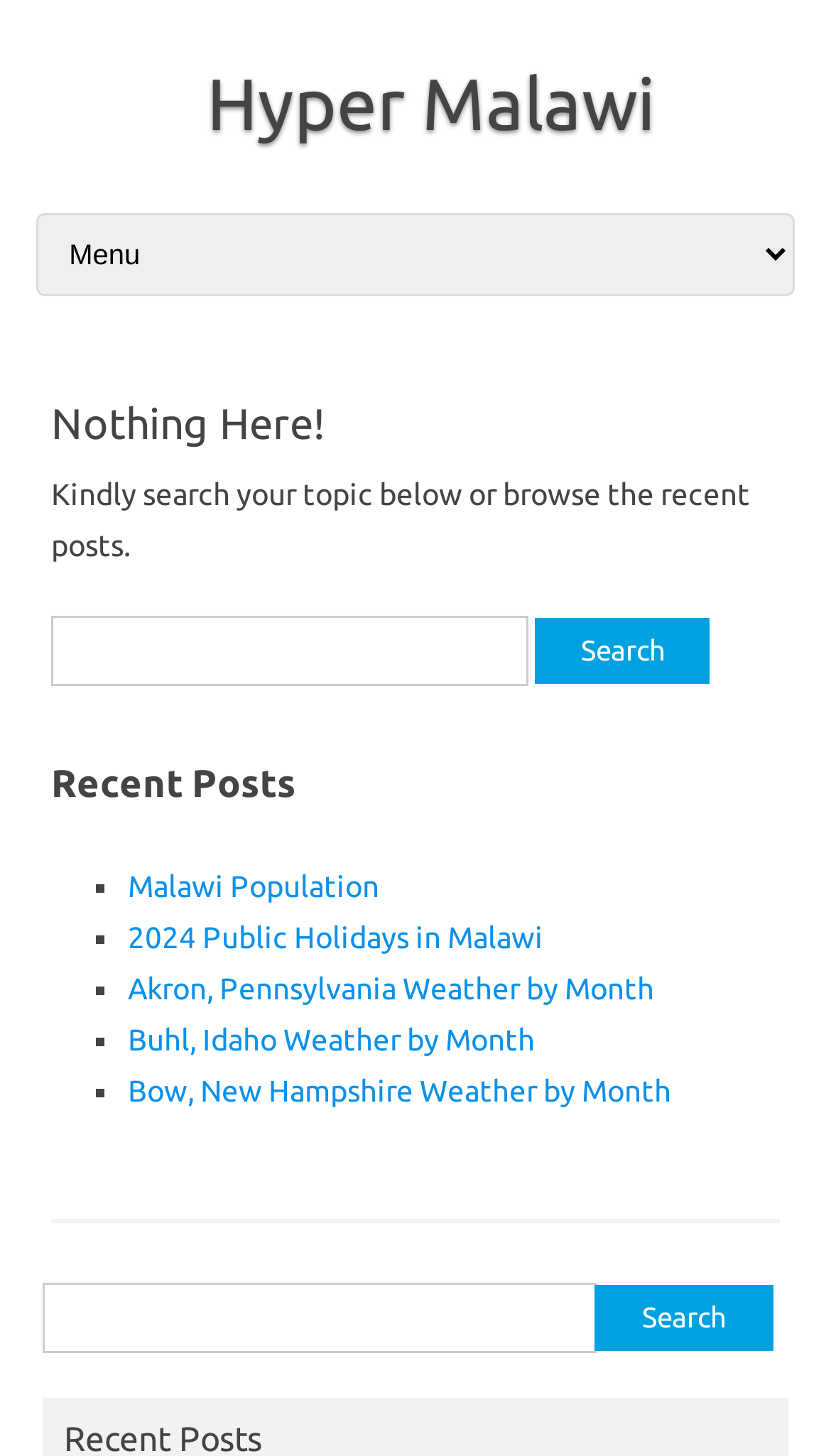What is the purpose of the search bar?
Based on the image, give a concise answer in the form of a single word or short phrase.

To search topics